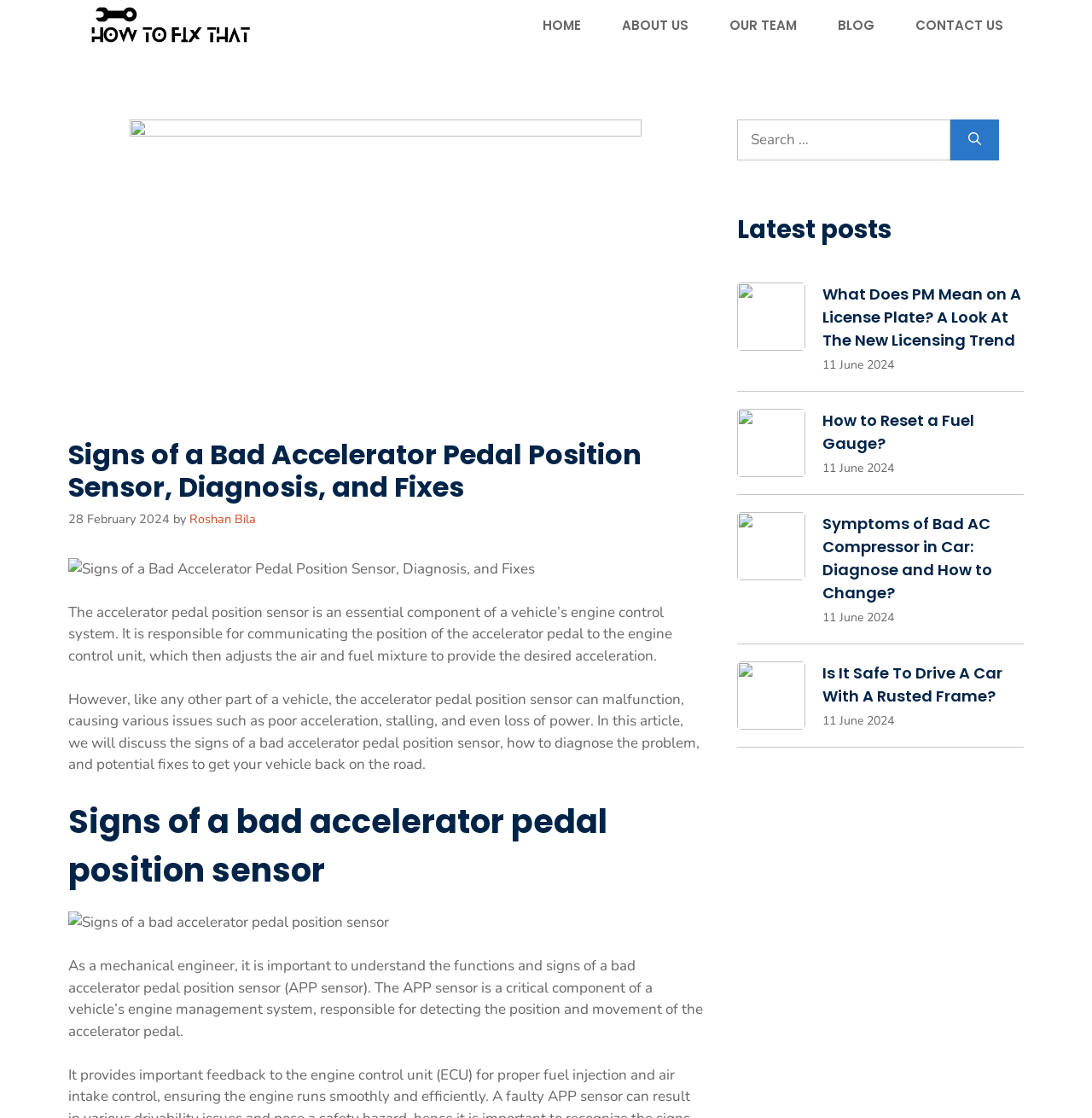What is the function of the search box?
Give a detailed response to the question by analyzing the screenshot.

The search box is located in the complementary section of the webpage, and its function is to allow users to search for specific content on the website. The search box is accompanied by a button labeled 'Search'.